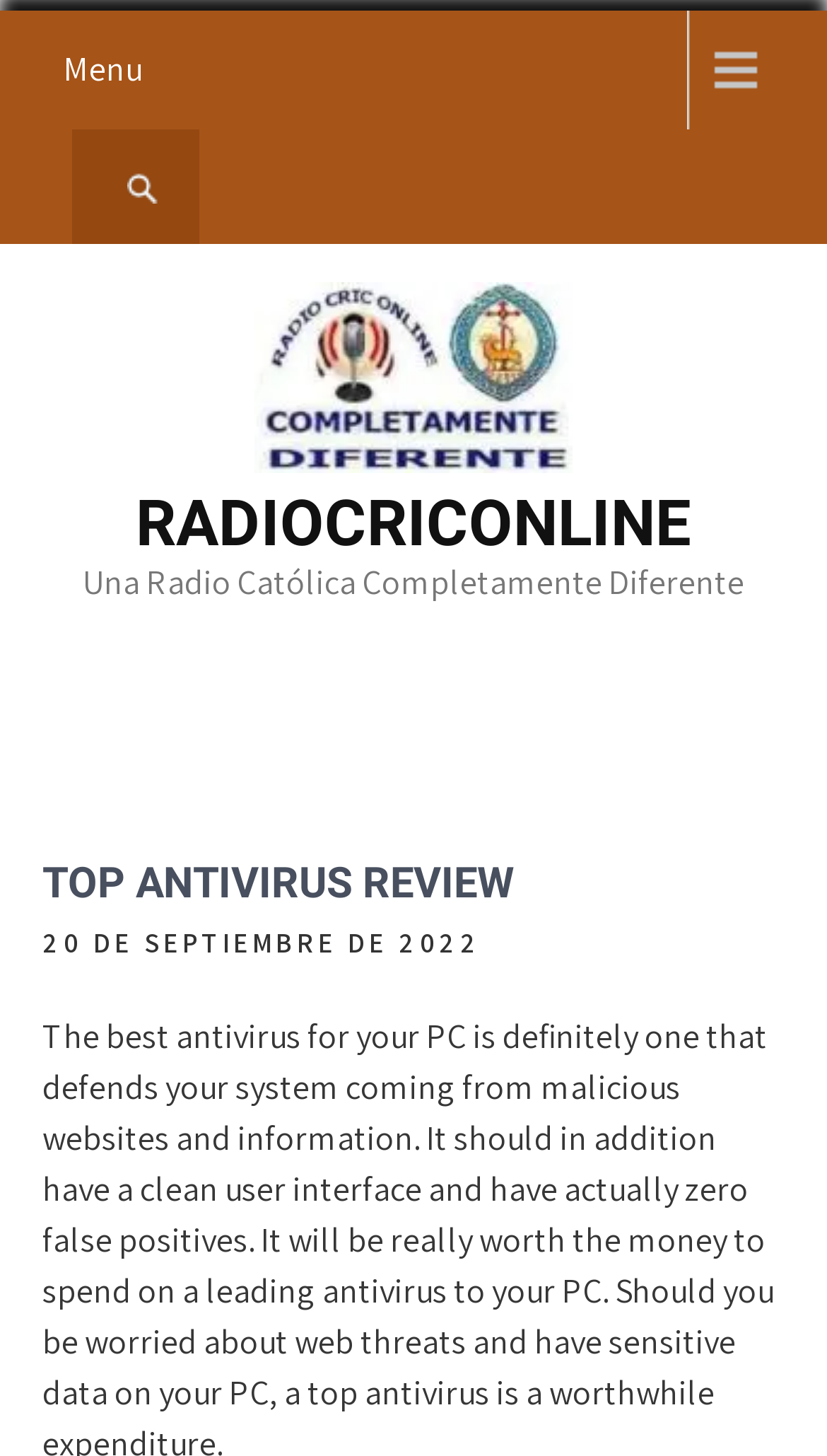Describe the webpage meticulously, covering all significant aspects.

The webpage is titled "Top Antivirus Review – Radiocriconline" and has a menu link located at the top left corner. To the right of the menu link, there is a search box with a search button next to it. 

Below the search box, there is a link to "Radiocriconline" with an associated image, positioned at the top center of the page. 

Further down, there is a large heading that reads "RADIOCRICONLINE" with a link to the same title below it. 

Underneath the heading, there is a paragraph of text that reads "Una Radio Católica Completamente Diferente". 

Below this text, there is a section with a heading that reads "TOP ANTIVIRUS REVIEW" and a subheading that reads "20 DE SEPTIEMBRE DE 2022".